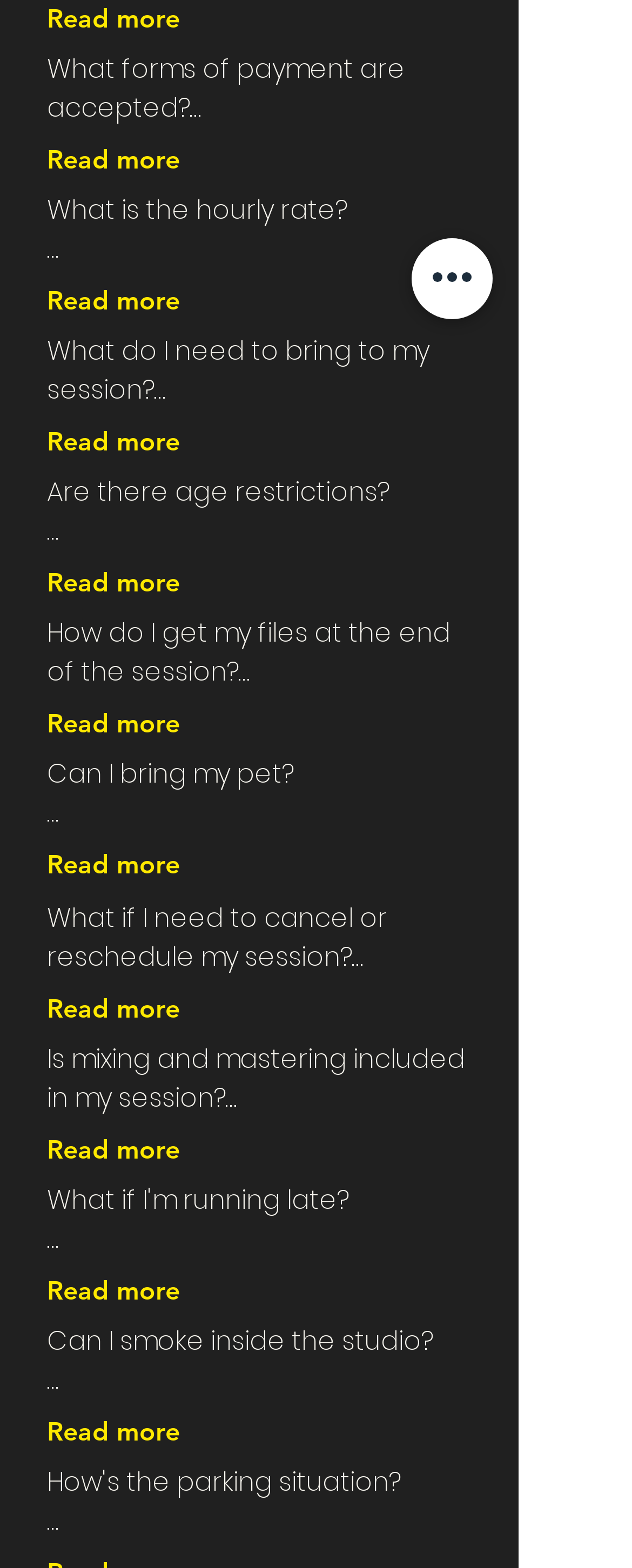Determine the bounding box coordinates of the UI element described below. Use the format (top-left x, top-left y, bottom-right x, bottom-right y) with floating point numbers between 0 and 1: Read more

[0.074, 0.362, 0.285, 0.382]